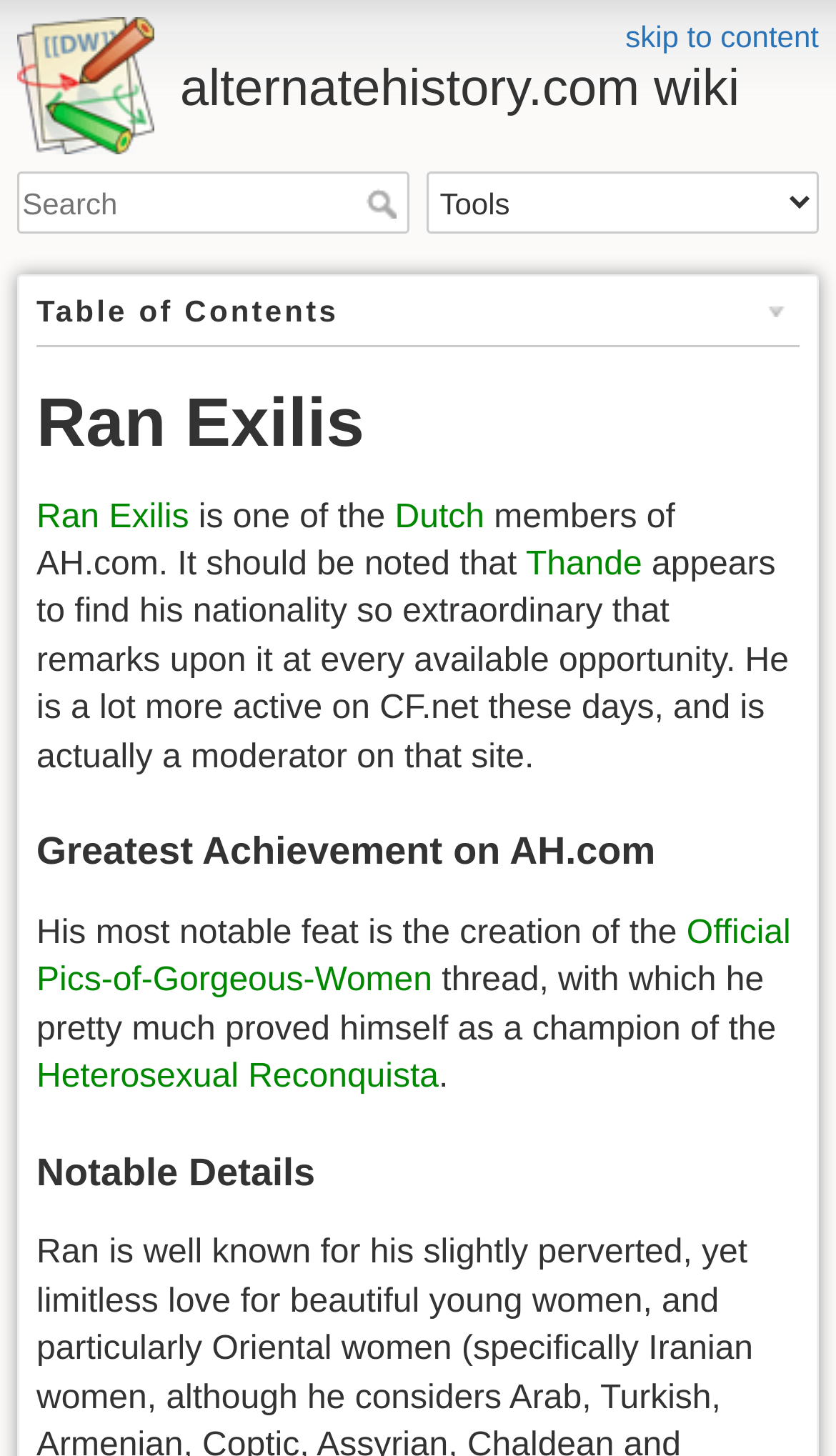Given the description parent_node: Search name="q" placeholder="Search" title="[F]", predict the bounding box coordinates of the UI element. Ensure the coordinates are in the format (top-left x, top-left y, bottom-right x, bottom-right y) and all values are between 0 and 1.

[0.021, 0.118, 0.49, 0.161]